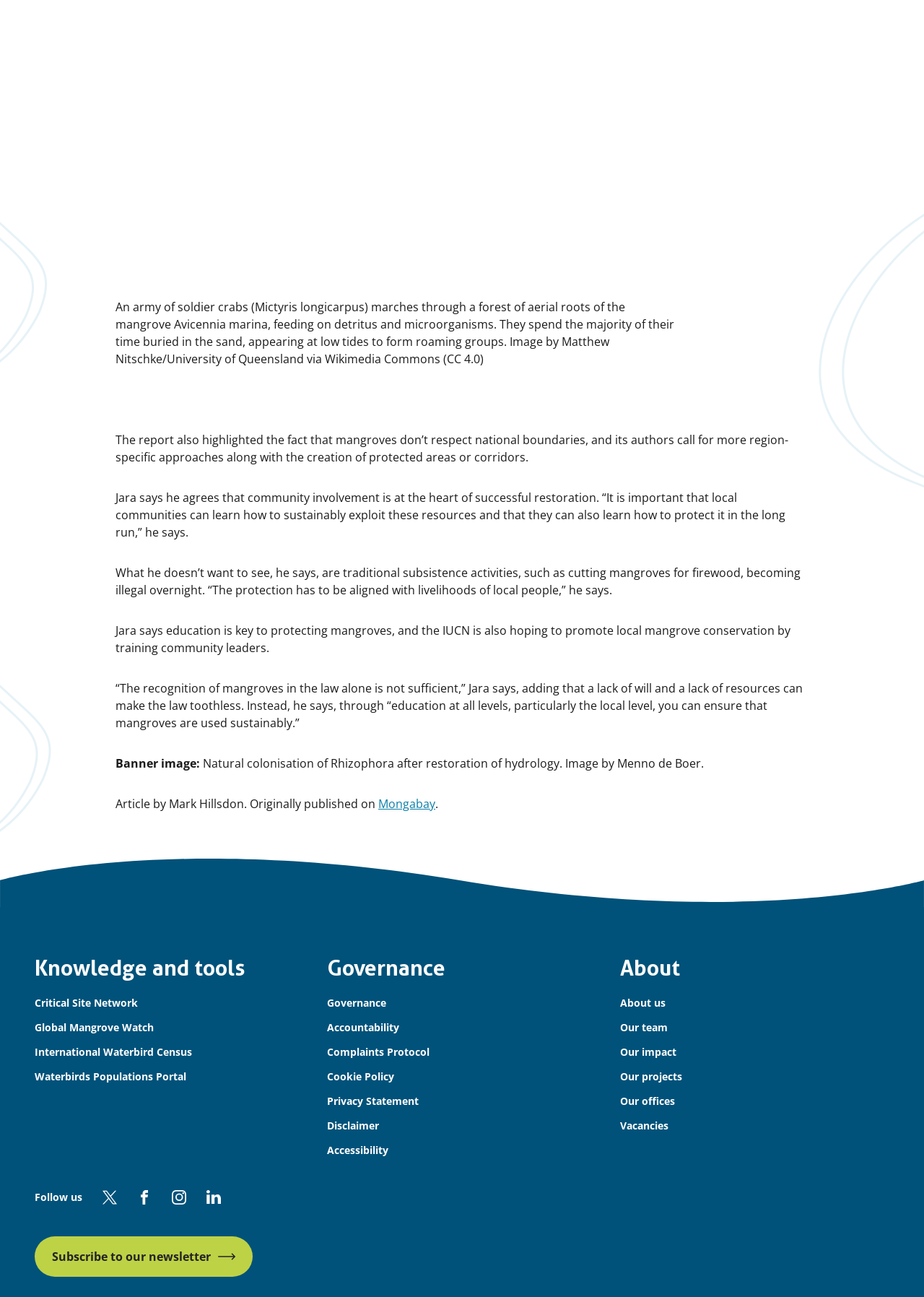Identify the bounding box coordinates of the section that should be clicked to achieve the task described: "Click the 'Level up your learner with The NEW TRU iQ' link".

None